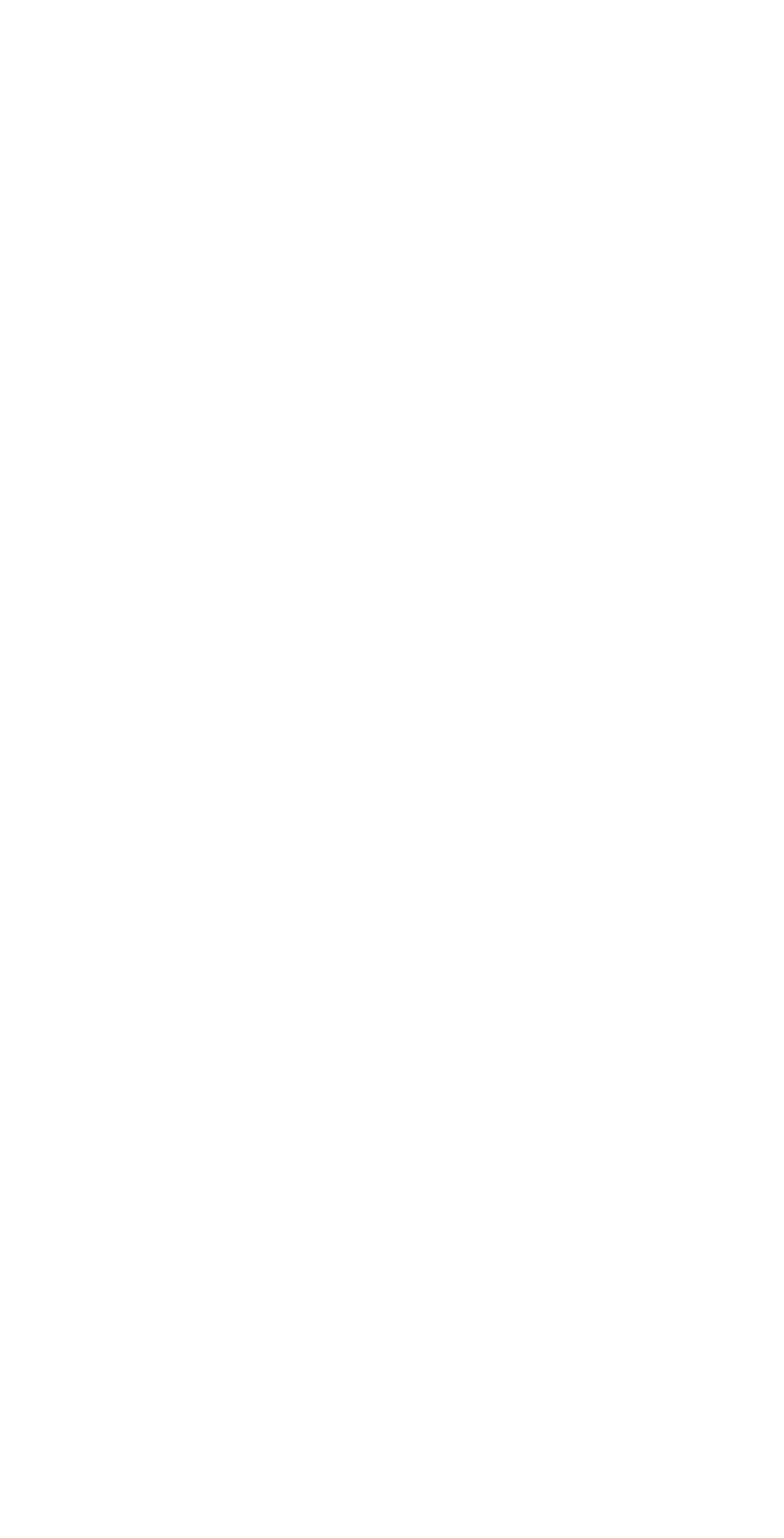Provide the bounding box coordinates of the HTML element this sentence describes: "Kidnapping Penal Code 207-210". The bounding box coordinates consist of four float numbers between 0 and 1, i.e., [left, top, right, bottom].

[0.1, 0.537, 0.7, 0.565]